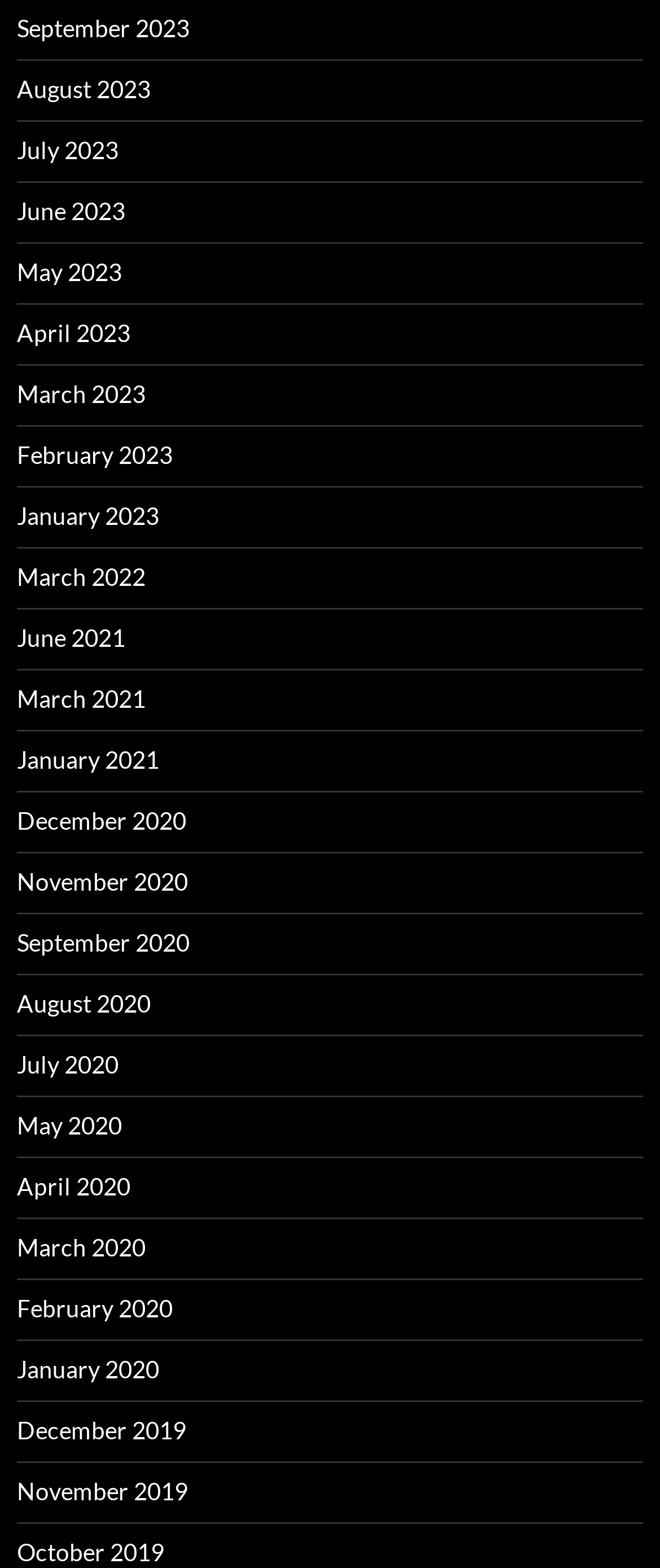What is the earliest month listed on the webpage?
Answer the question in a detailed and comprehensive manner.

I examined the link elements on the webpage and found the earliest month listed is October 2019, which is the last link element in the list.